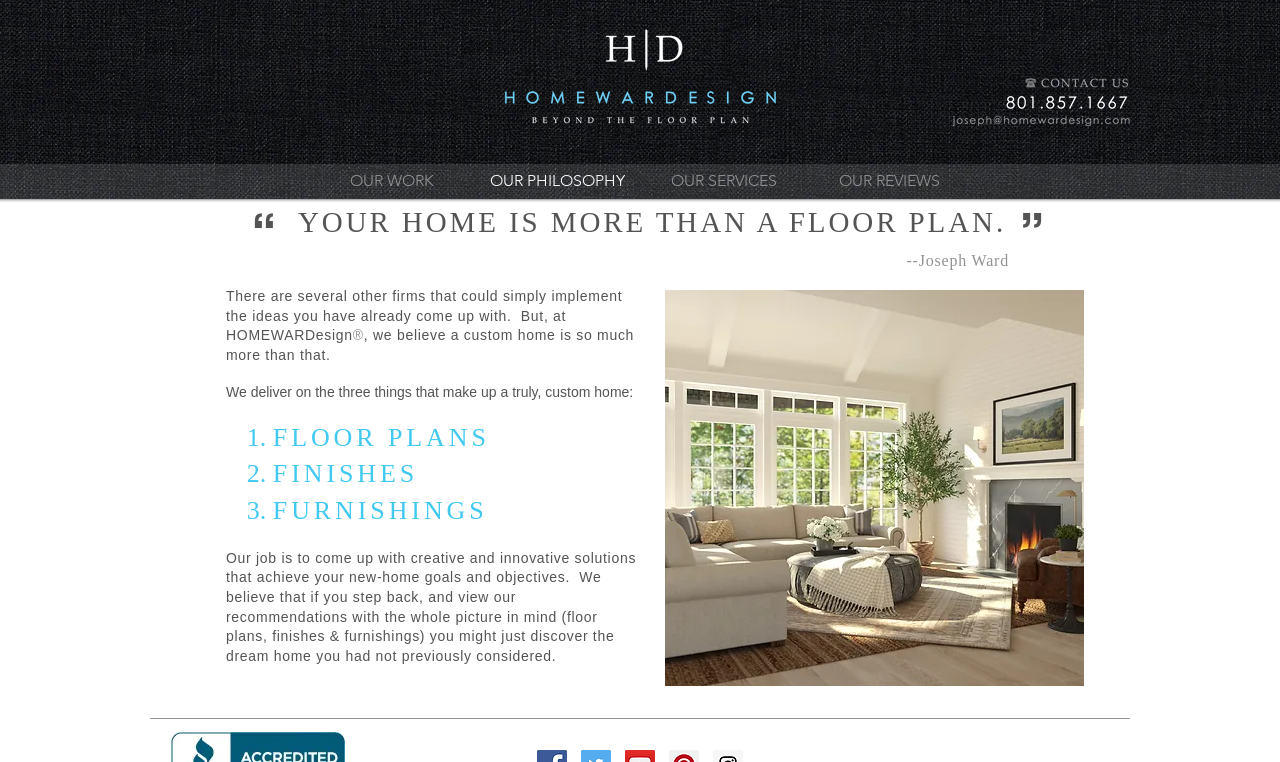What is the role of HOMEWARDesign in the custom home design process?
Please provide a comprehensive answer to the question based on the webpage screenshot.

Based on the webpage content, I understood that HOMEWARDesign's role is to come up with creative and innovative solutions that achieve the client's new-home goals and objectives, taking into account the whole picture of floor plans, finishes, and furnishings.